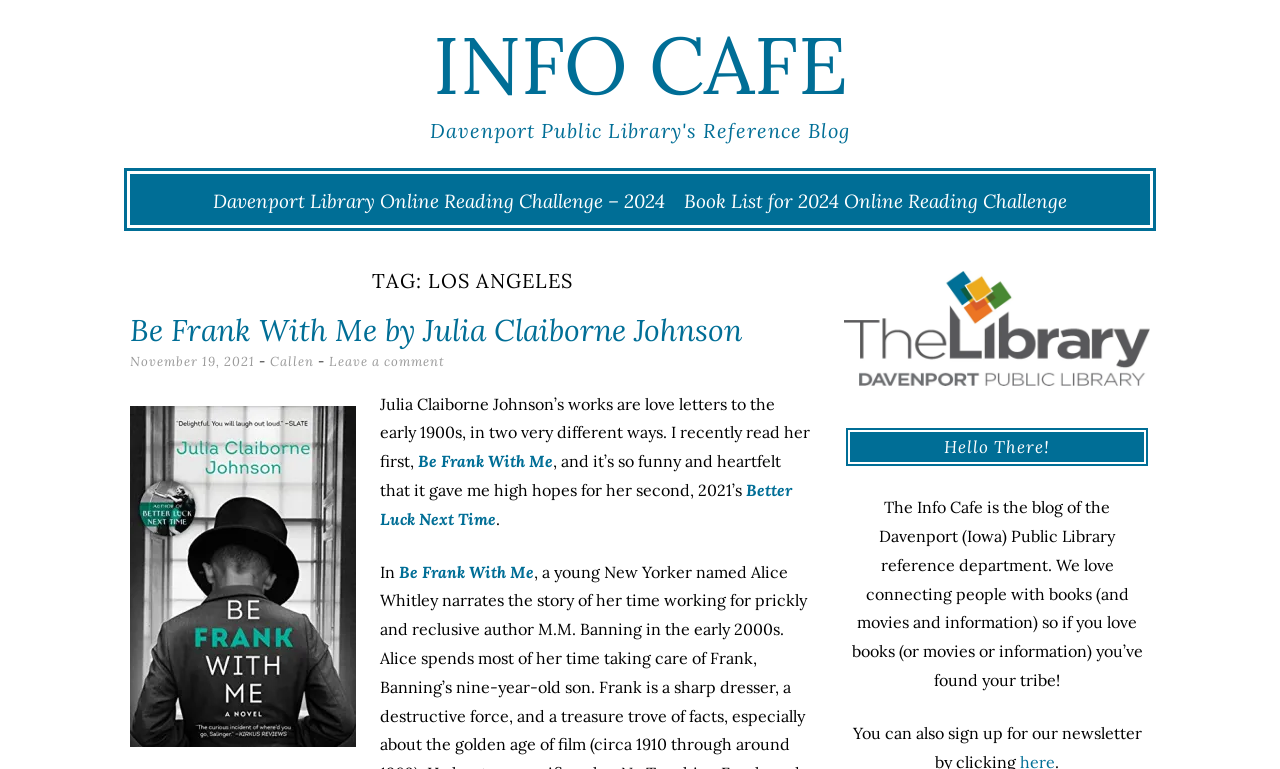Respond to the question below with a single word or phrase:
What is the purpose of the Info Cafe?

Connecting people with books